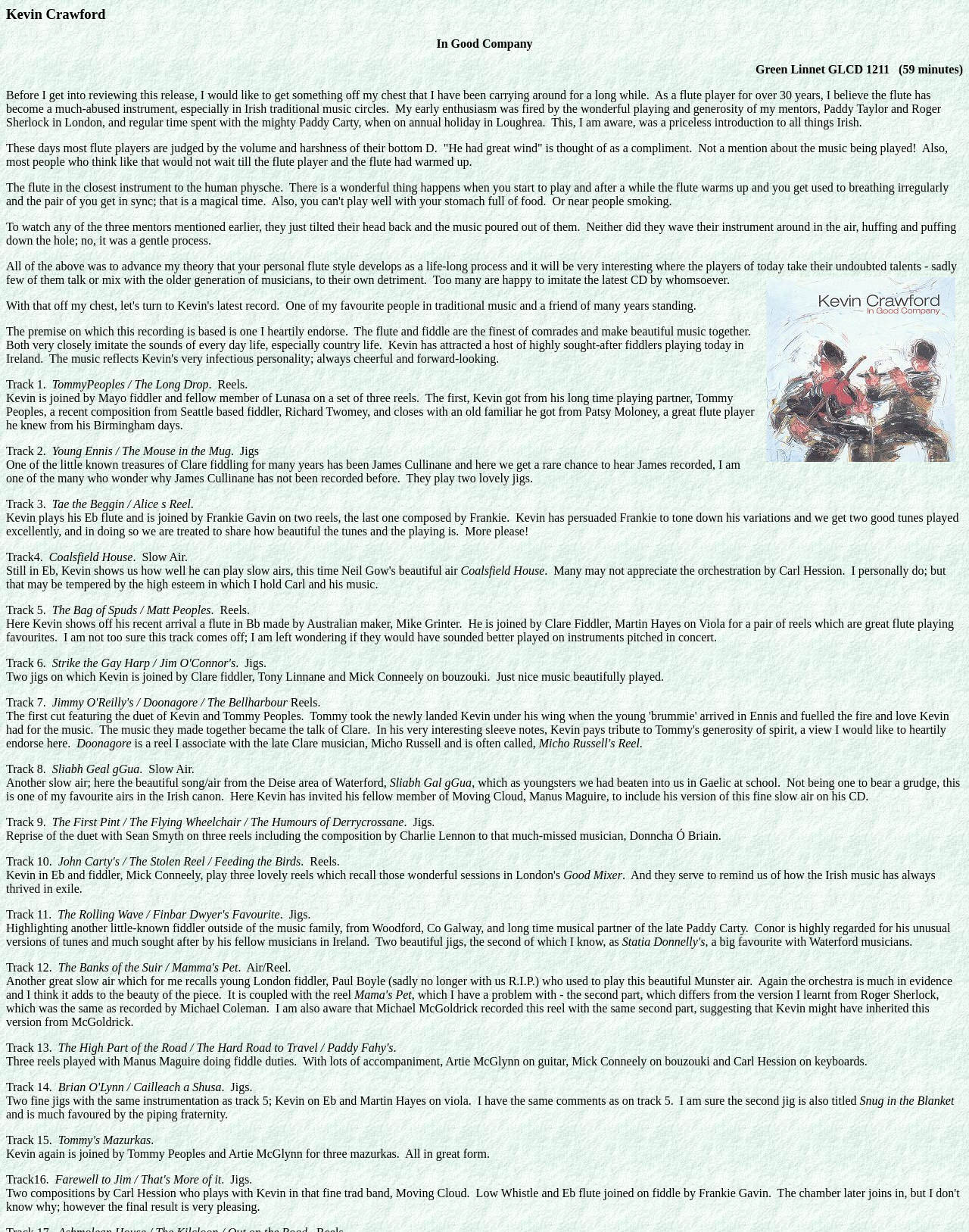What is the title of the webpage?
Answer the question with as much detail as you can, using the image as a reference.

The title of the webpage is 'Kevin Crawford' which is indicated by the heading element at the top of the webpage.